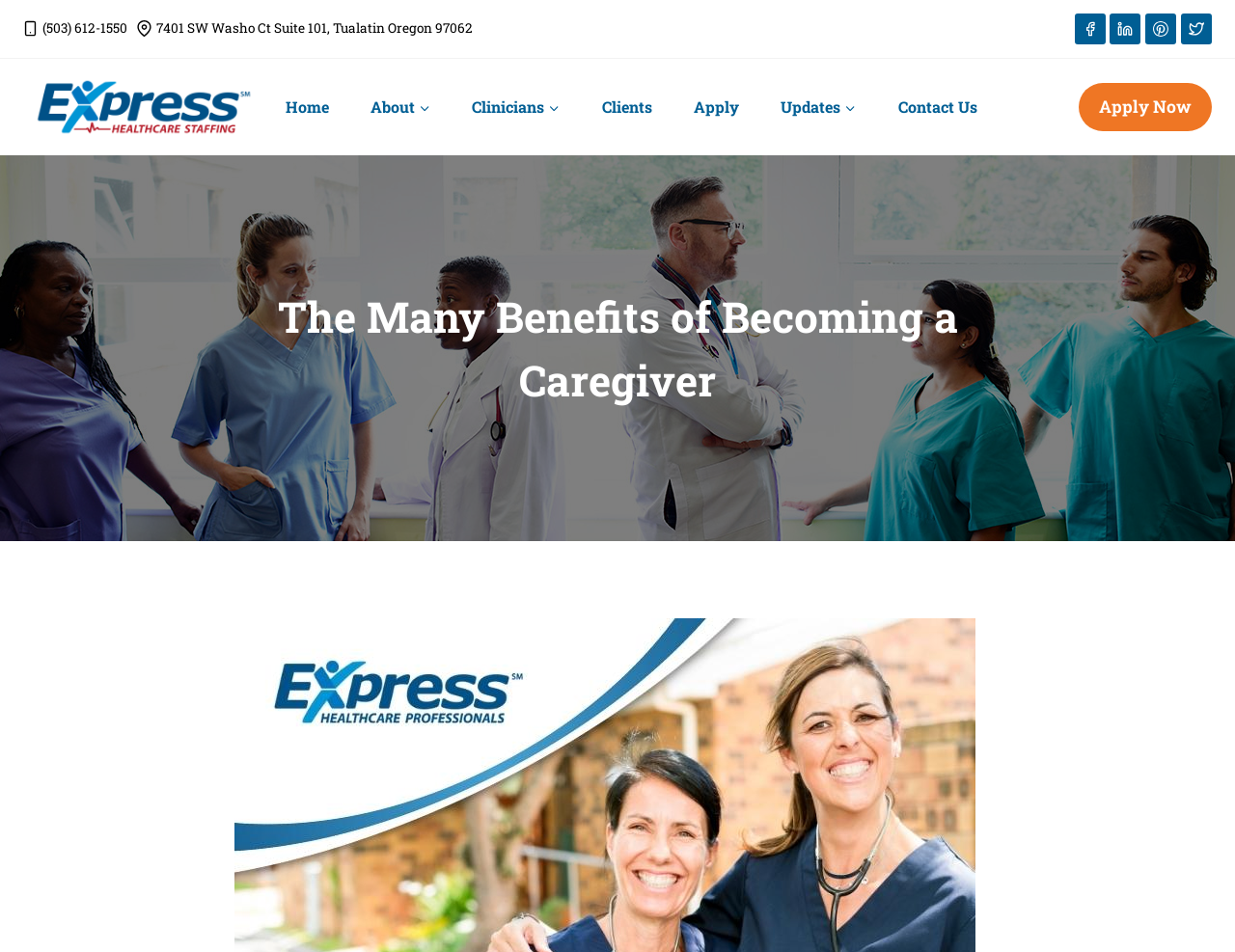Please indicate the bounding box coordinates of the element's region to be clicked to achieve the instruction: "Learn about the benefits of becoming a caregiver". Provide the coordinates as four float numbers between 0 and 1, i.e., [left, top, right, bottom].

[0.19, 0.299, 0.81, 0.433]